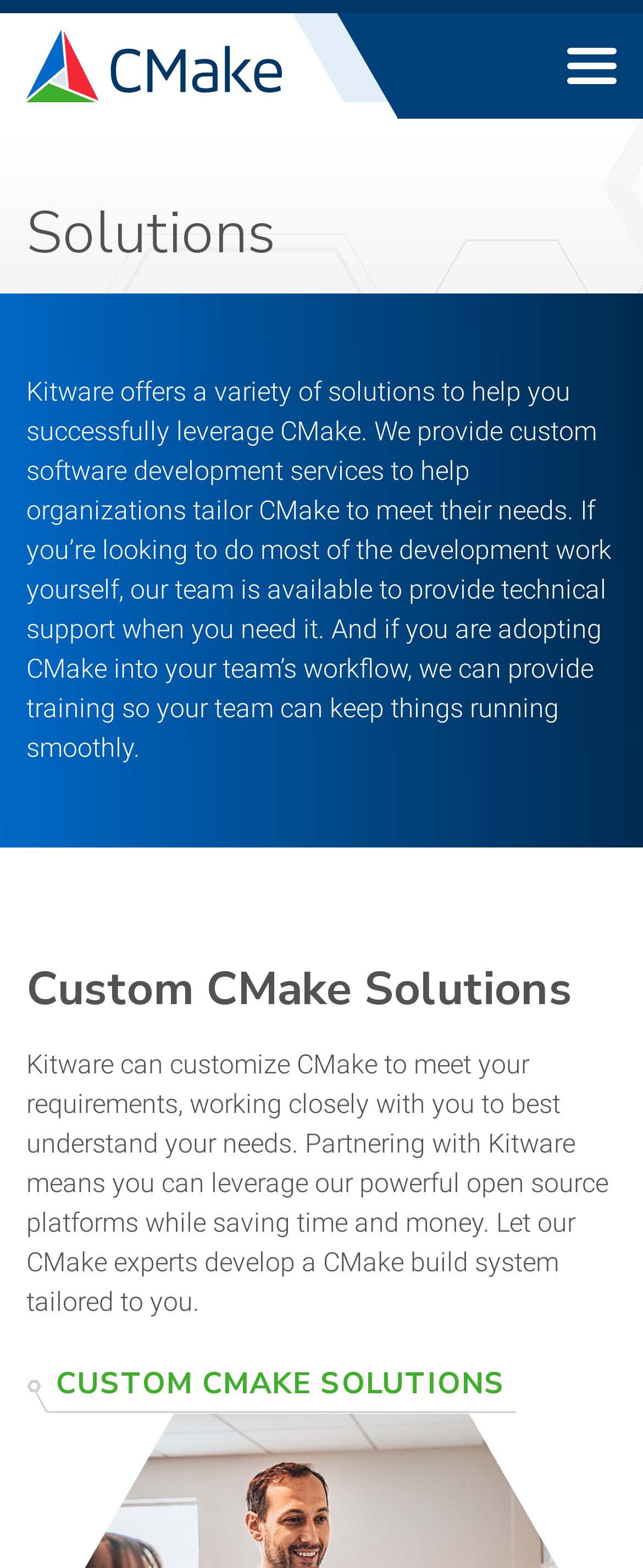What is the main service offered by Kitware?
We need a detailed and meticulous answer to the question.

Based on the webpage content, Kitware provides custom software development services to help organizations tailor CMake to meet their needs. This is evident from the static text that describes their services.